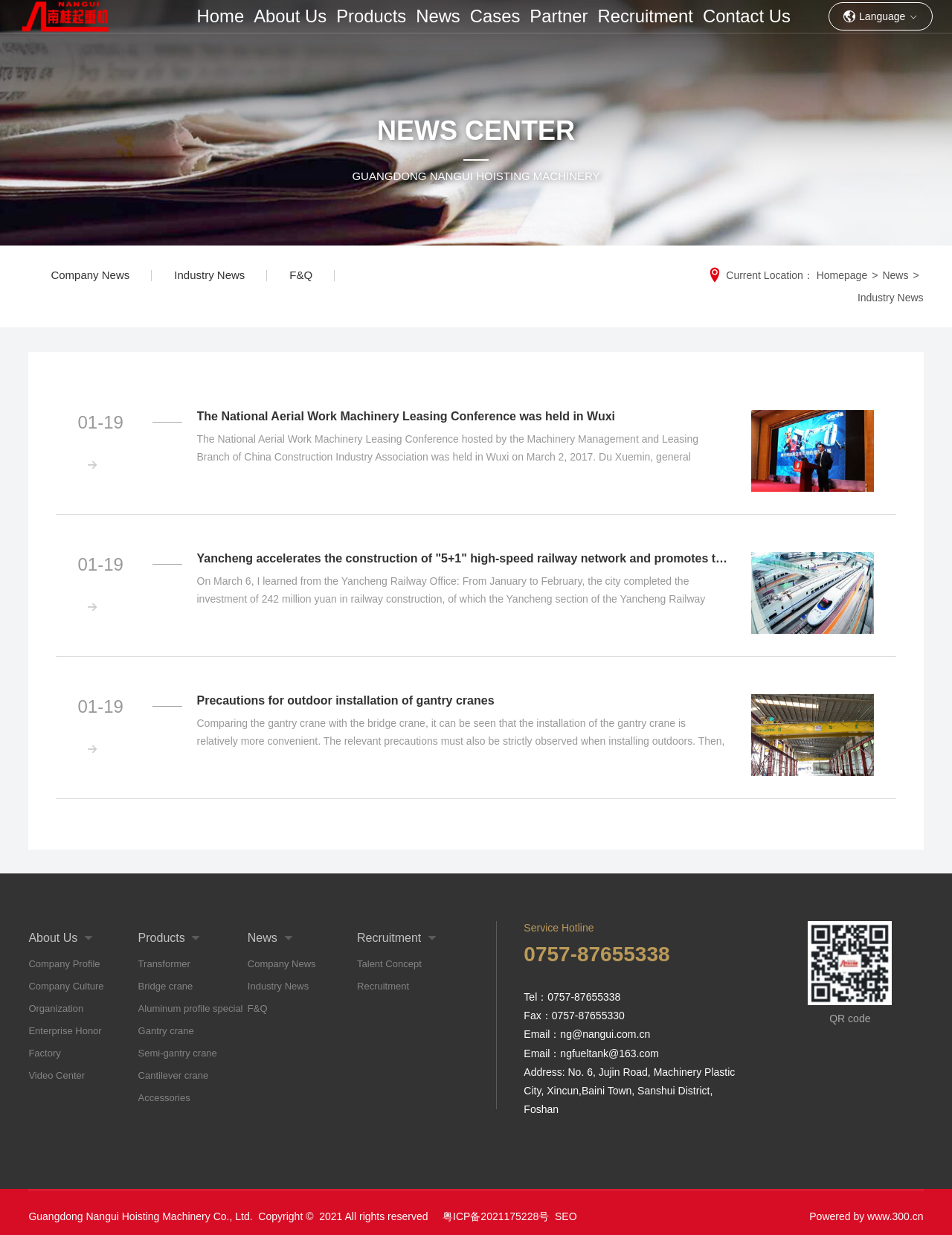Pinpoint the bounding box coordinates for the area that should be clicked to perform the following instruction: "Search for weather conditions".

None